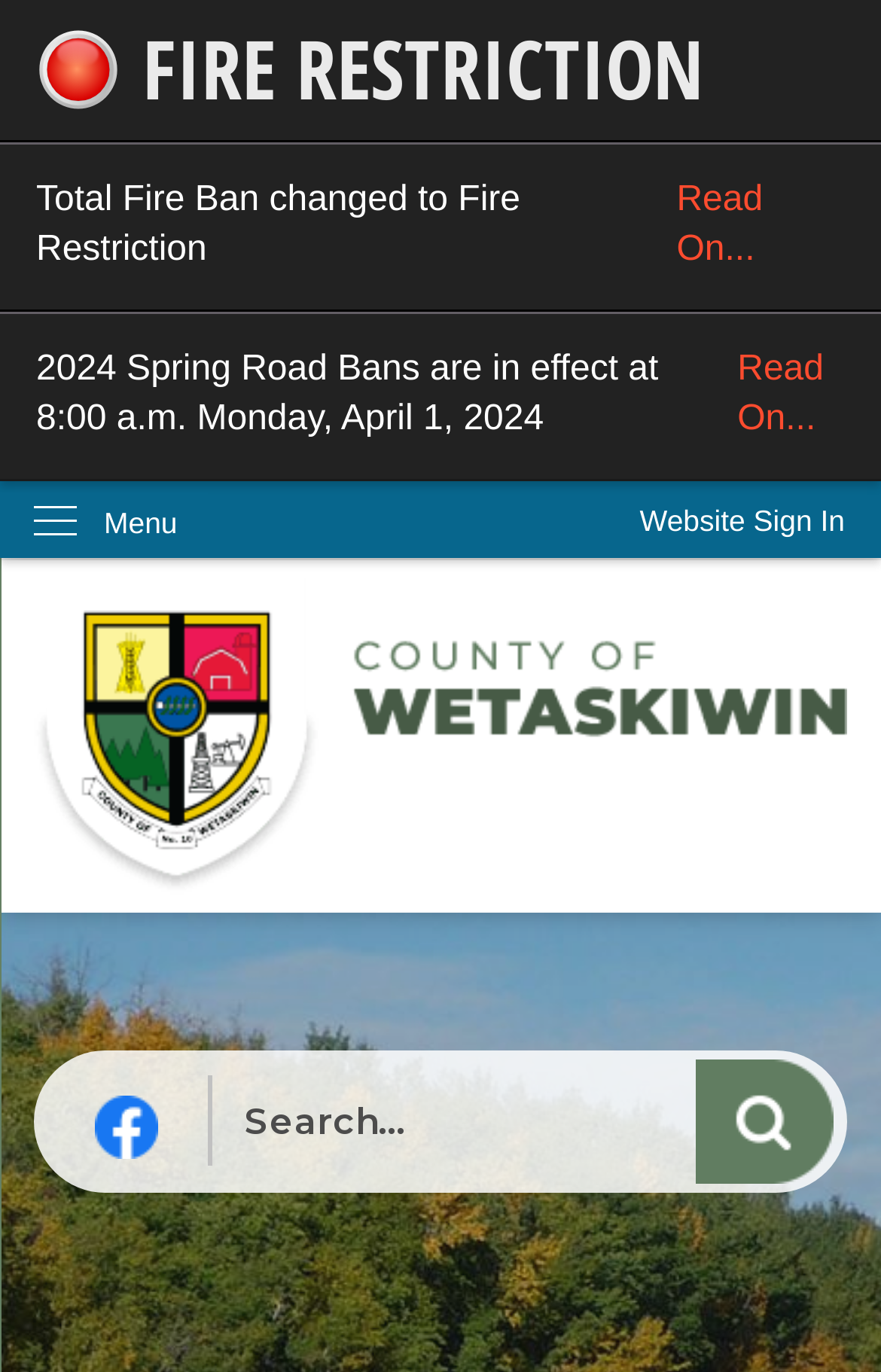Respond to the question with just a single word or phrase: 
Is the 'Website Sign In' button available?

Yes